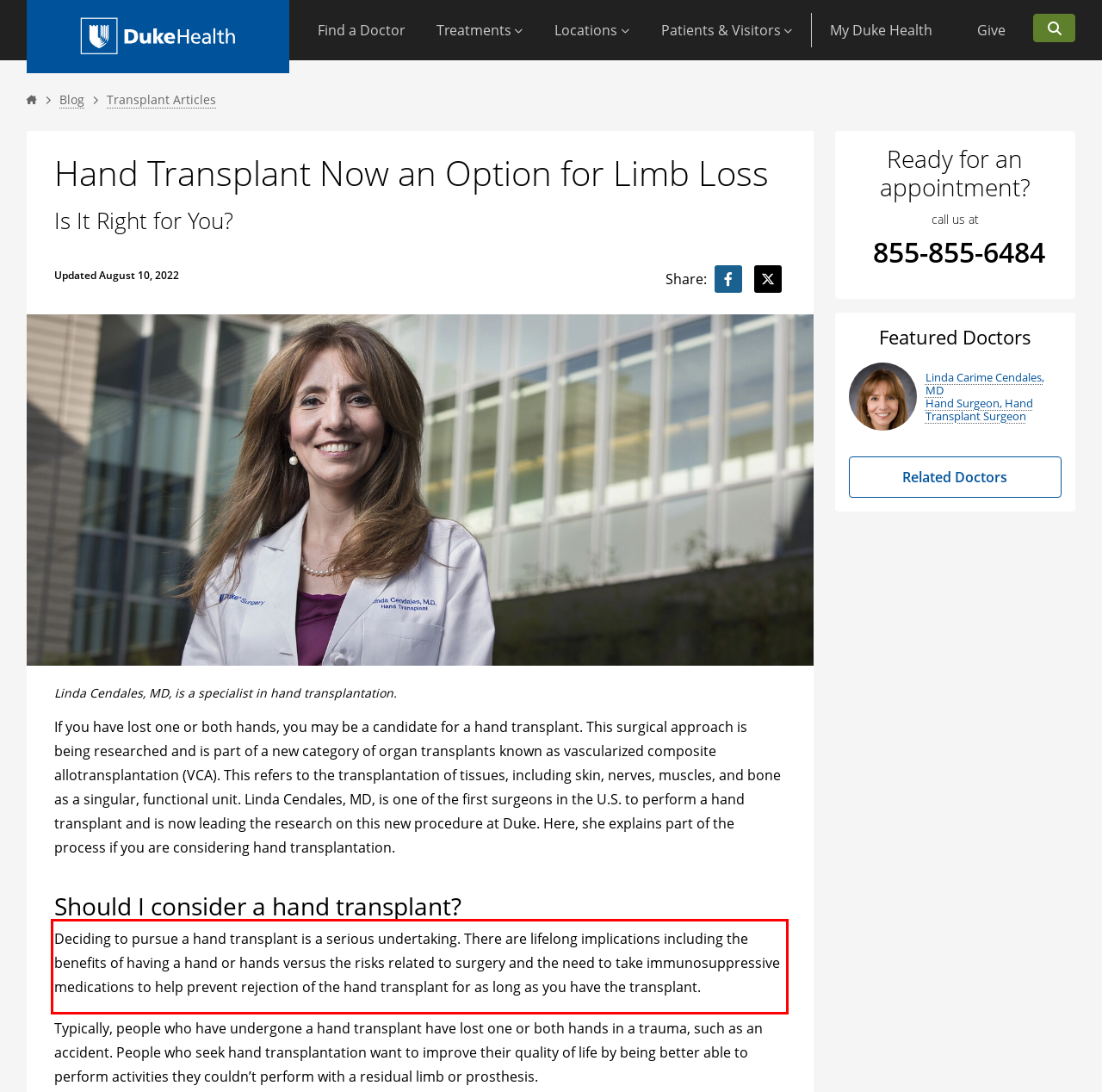Within the screenshot of the webpage, there is a red rectangle. Please recognize and generate the text content inside this red bounding box.

Deciding to pursue a hand transplant is a serious undertaking. There are lifelong implications including the benefits of having a hand or hands versus the risks related to surgery and the need to take immunosuppressive medications to help prevent rejection of the hand transplant for as long as you have the transplant.